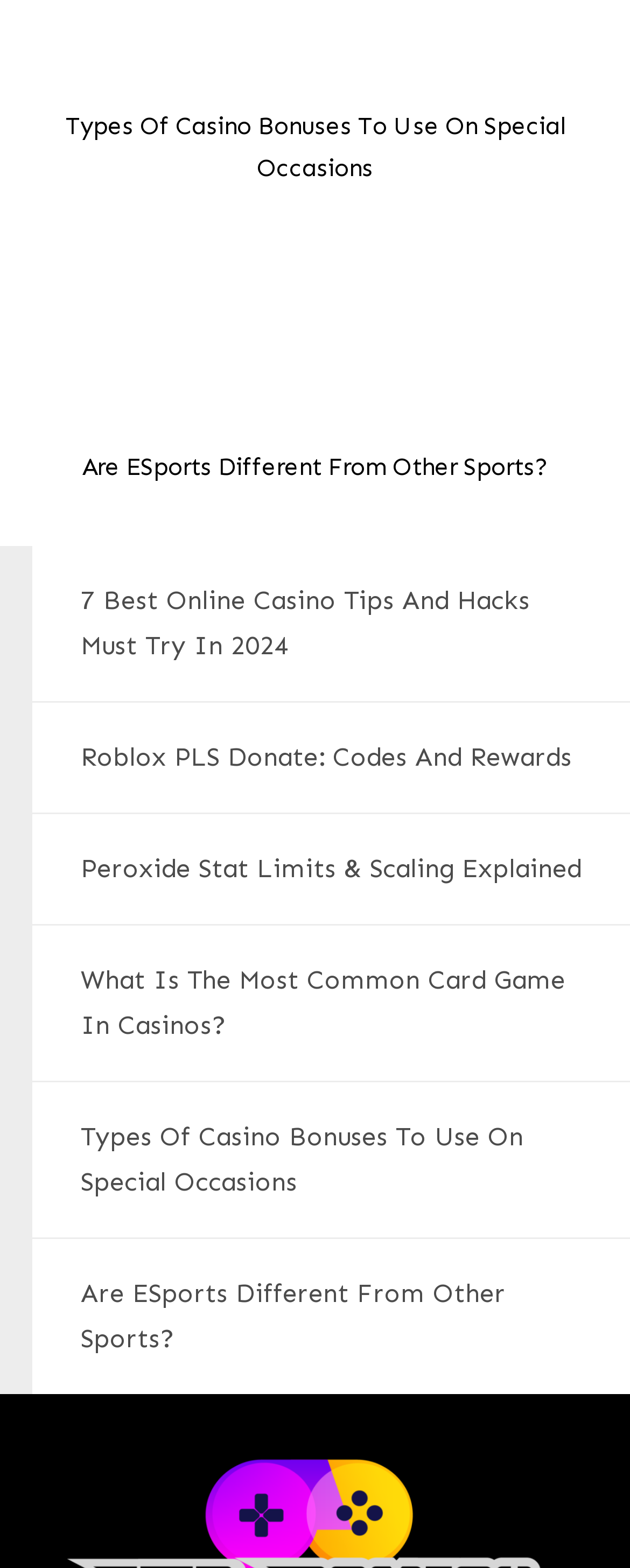Based on the element description alt="ESports", identify the bounding box coordinates for the UI element. The coordinates should be in the format (top-left x, top-left y, bottom-right x, bottom-right y) and within the 0 to 1 range.

[0.09, 0.141, 0.91, 0.286]